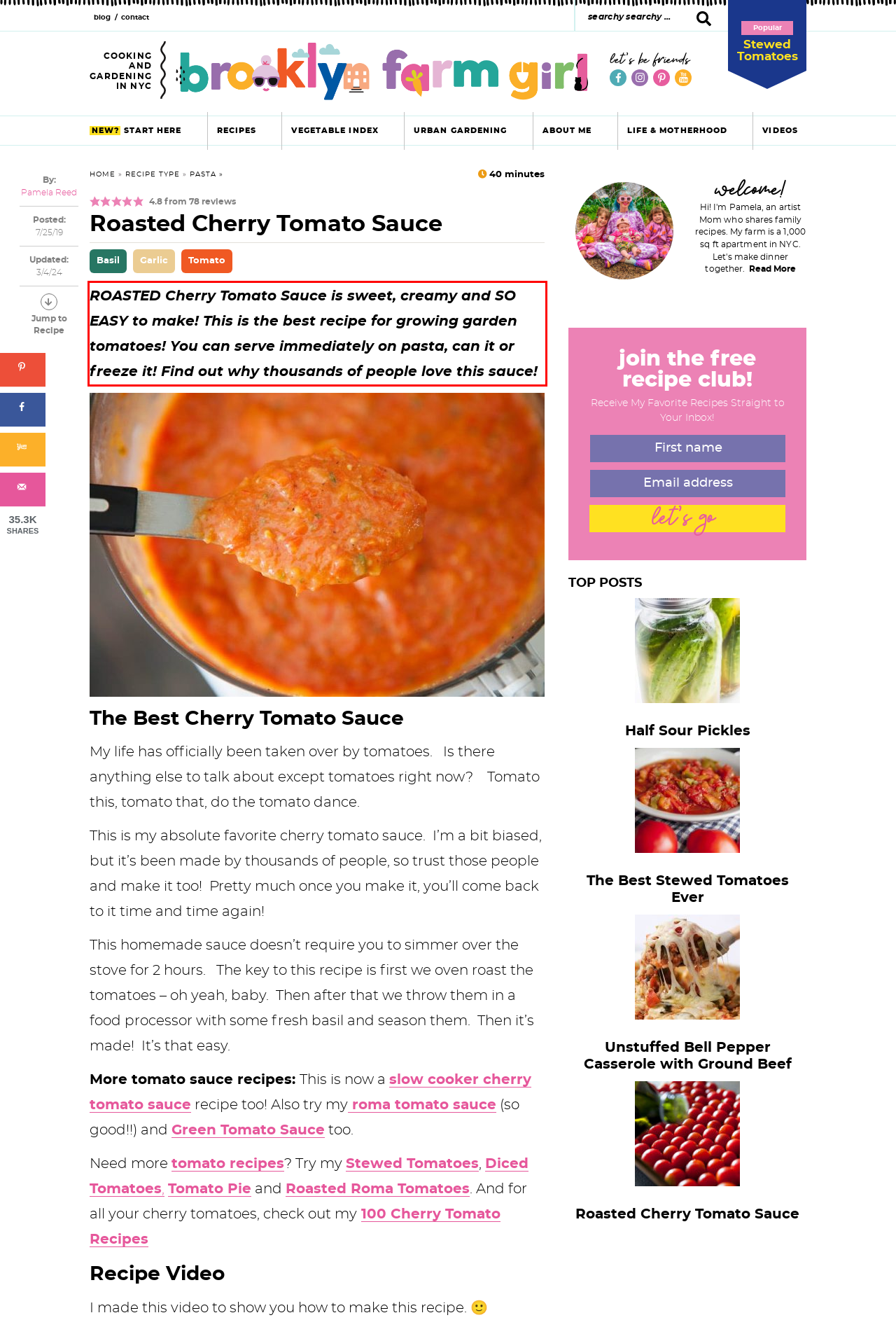Examine the webpage screenshot and use OCR to obtain the text inside the red bounding box.

ROASTED Cherry Tomato Sauce is sweet, creamy and SO EASY to make! This is the best recipe for growing garden tomatoes! You can serve immediately on pasta, can it or freeze it! Find out why thousands of people love this sauce!